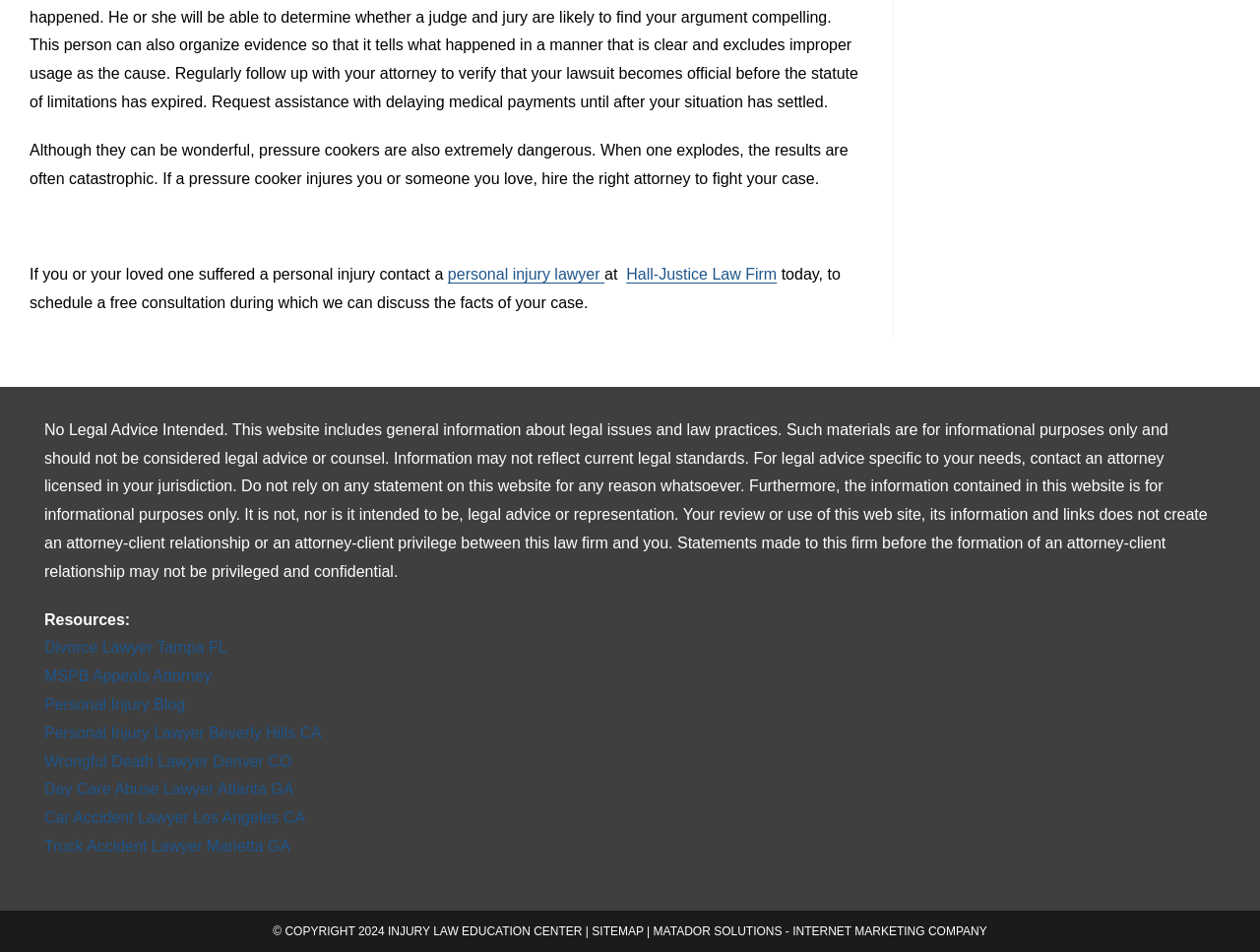Determine the bounding box coordinates of the area to click in order to meet this instruction: "read the personal injury blog".

[0.035, 0.731, 0.147, 0.749]